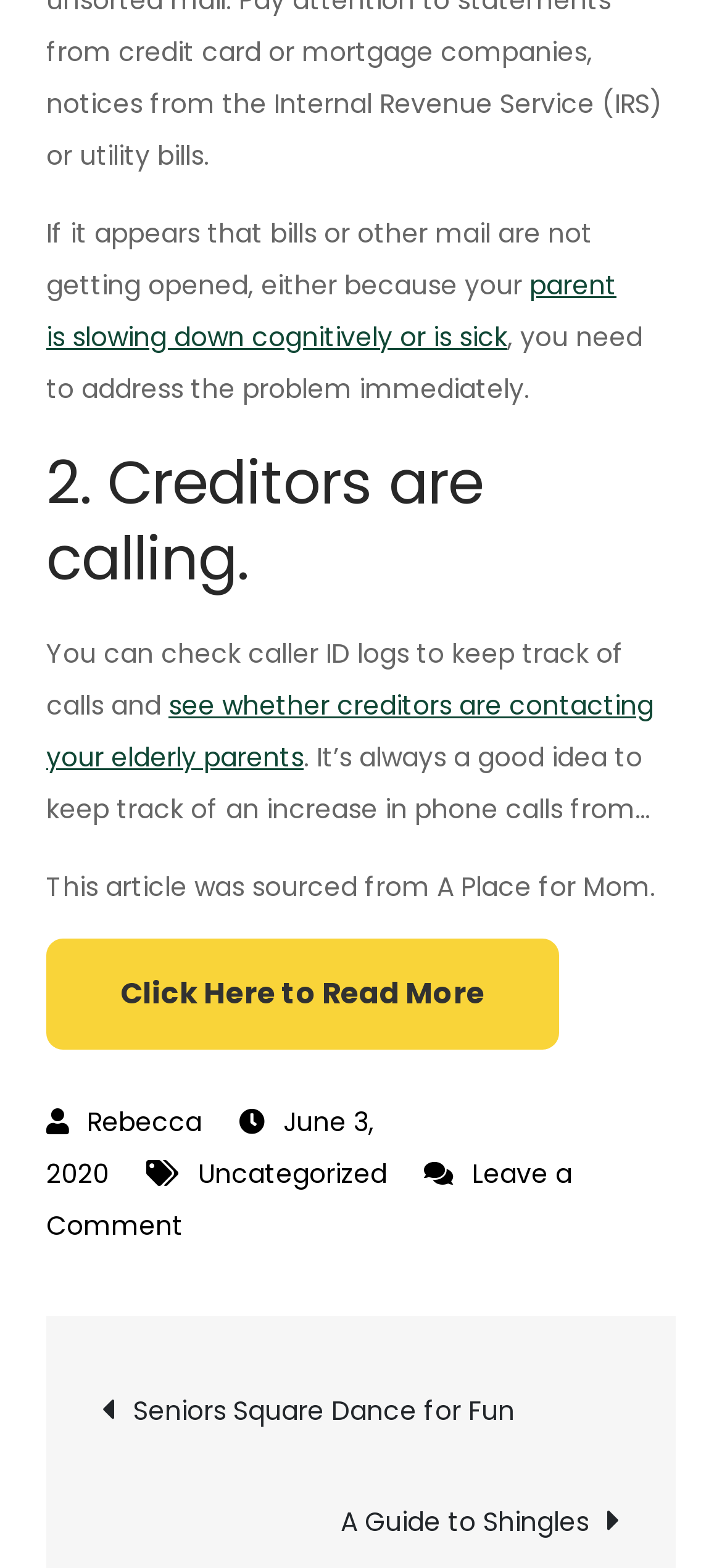Determine the bounding box coordinates for the area you should click to complete the following instruction: "Check the article source".

[0.064, 0.553, 0.908, 0.577]